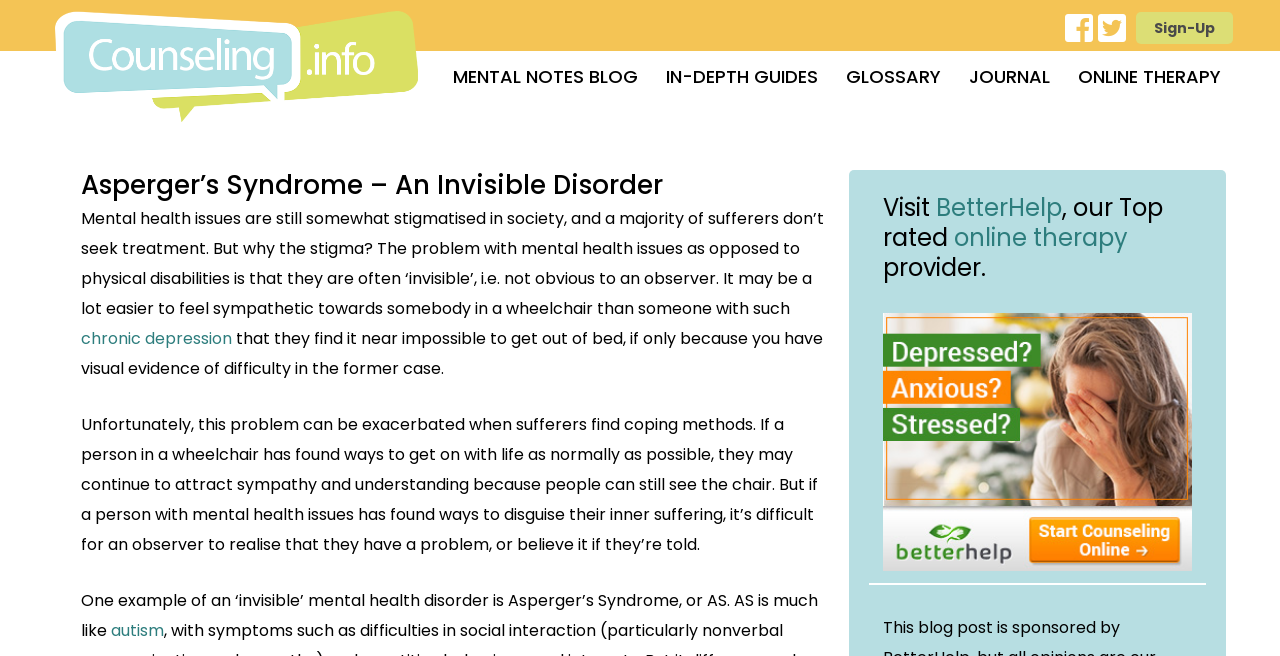What is the title or heading displayed on the webpage?

Asperger’s Syndrome – An Invisible Disorder